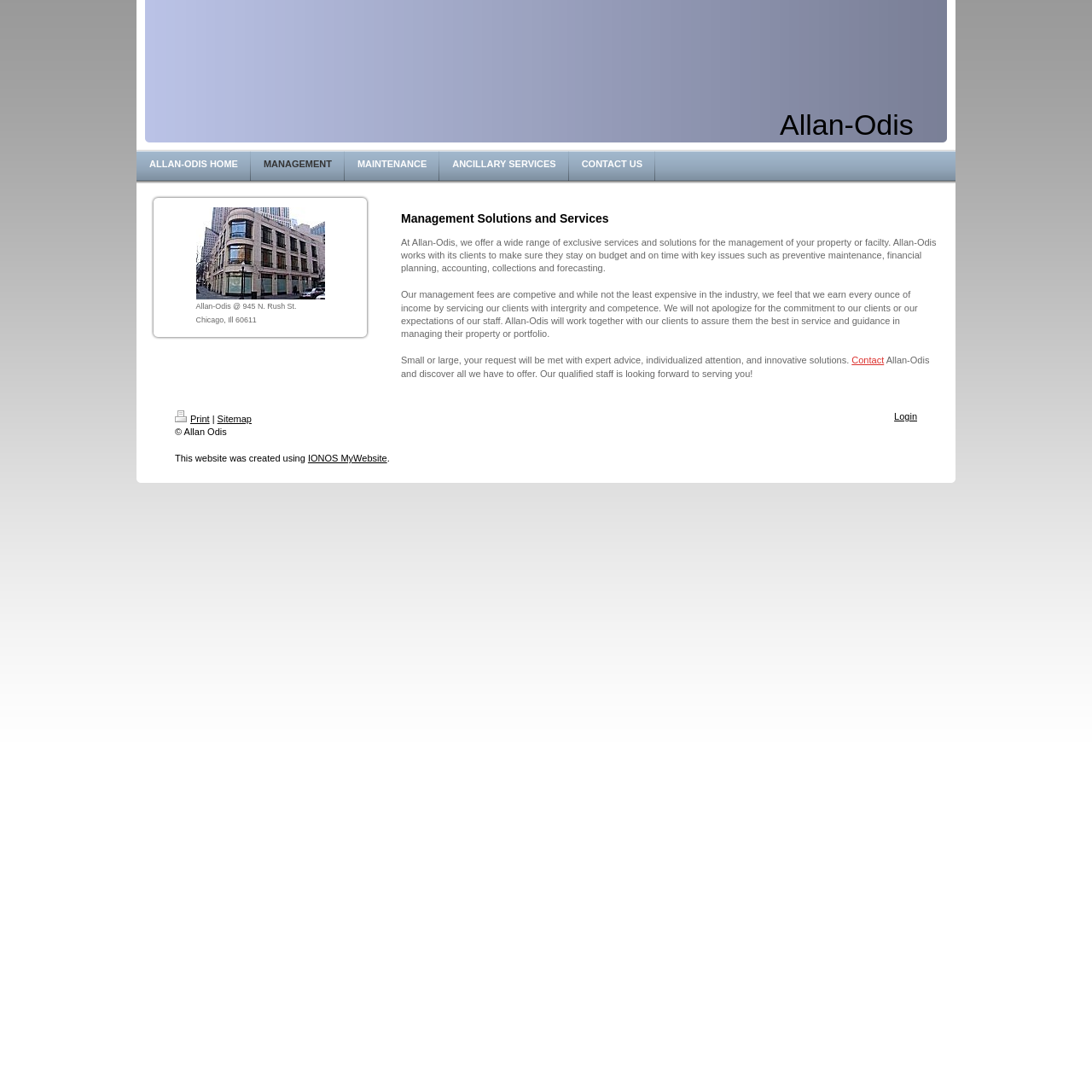Extract the bounding box coordinates of the UI element described by: "Contact Us". The coordinates should include four float numbers ranging from 0 to 1, e.g., [left, top, right, bottom].

[0.521, 0.138, 0.6, 0.166]